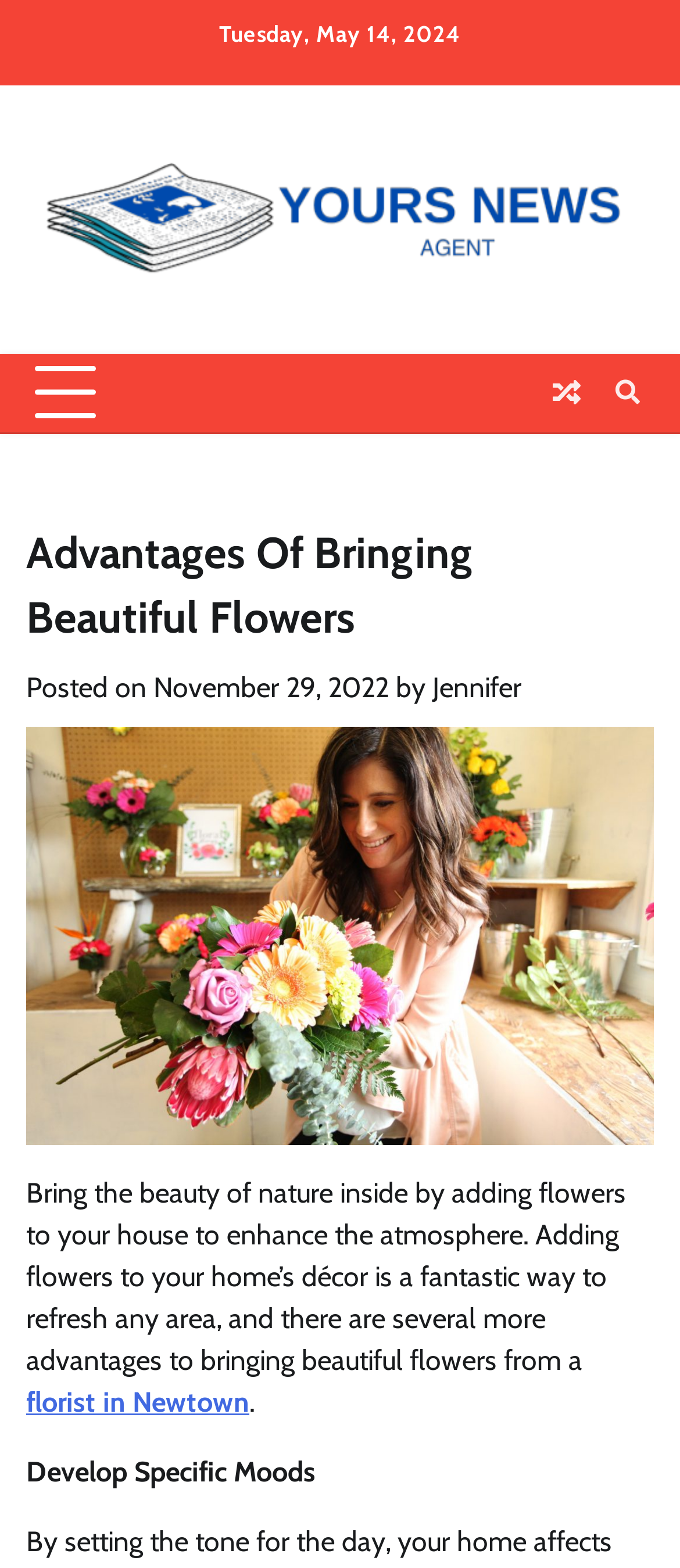What is the date of the latest article?
Based on the image, give a concise answer in the form of a single word or short phrase.

November 29, 2022